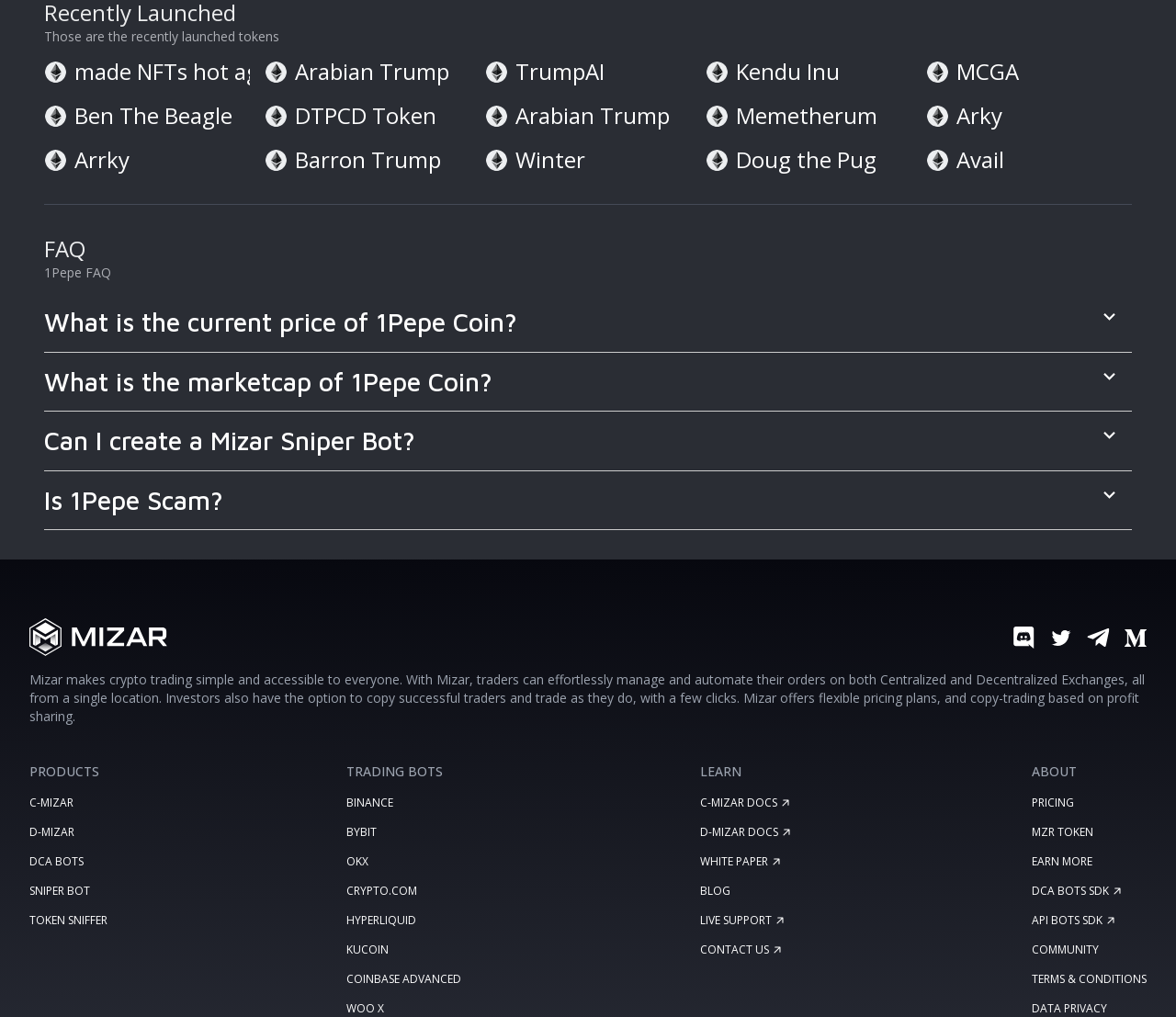Find the bounding box coordinates for the area that must be clicked to perform this action: "Learn more about C-MIZAR".

[0.025, 0.781, 0.062, 0.796]